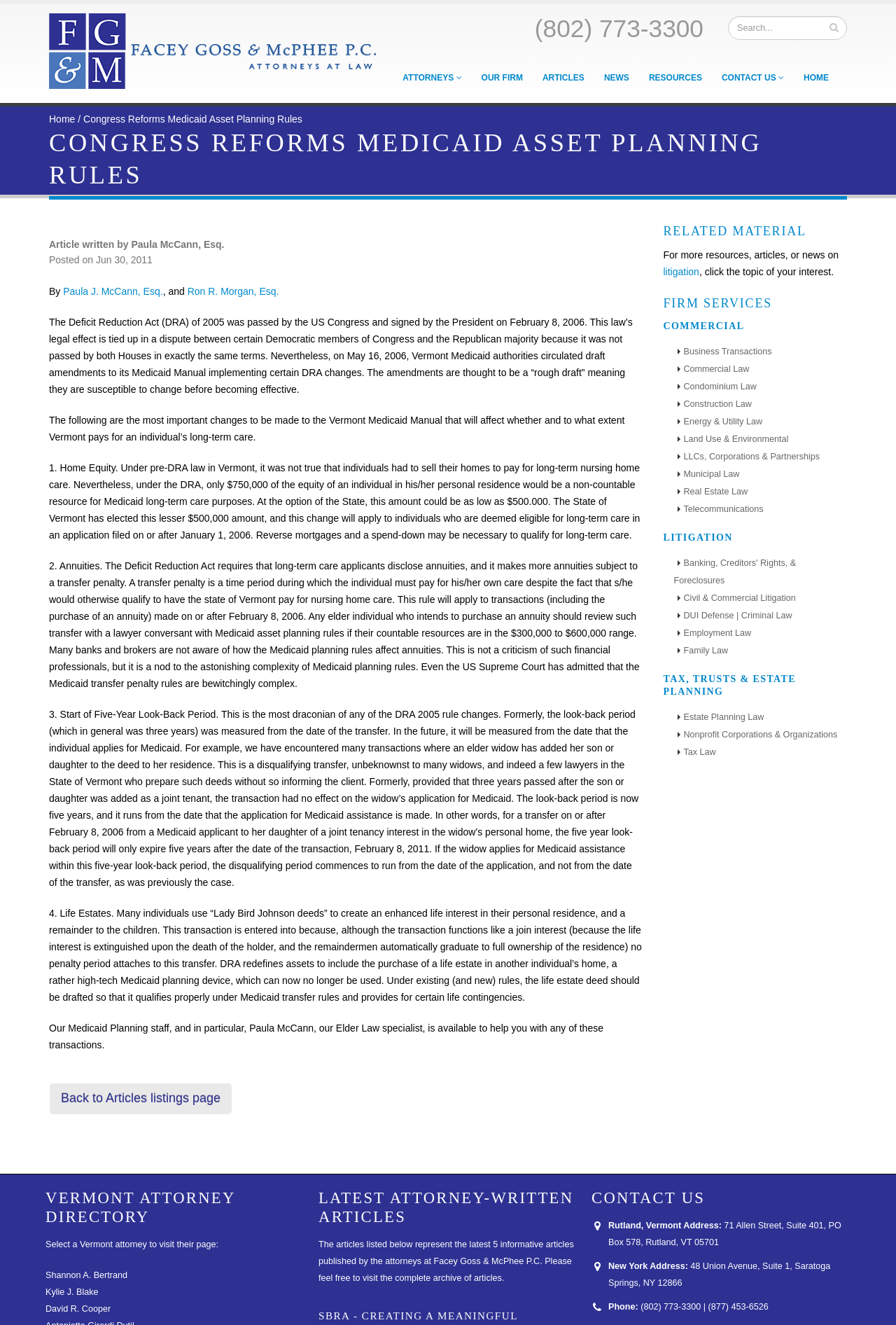What is the topic of the article?
Using the information presented in the image, please offer a detailed response to the question.

The topic of the article can be determined by reading the heading 'CONGRESS REFORMS MEDICAID ASSET PLANNING RULES' which is located at the top of the main content area of the webpage.